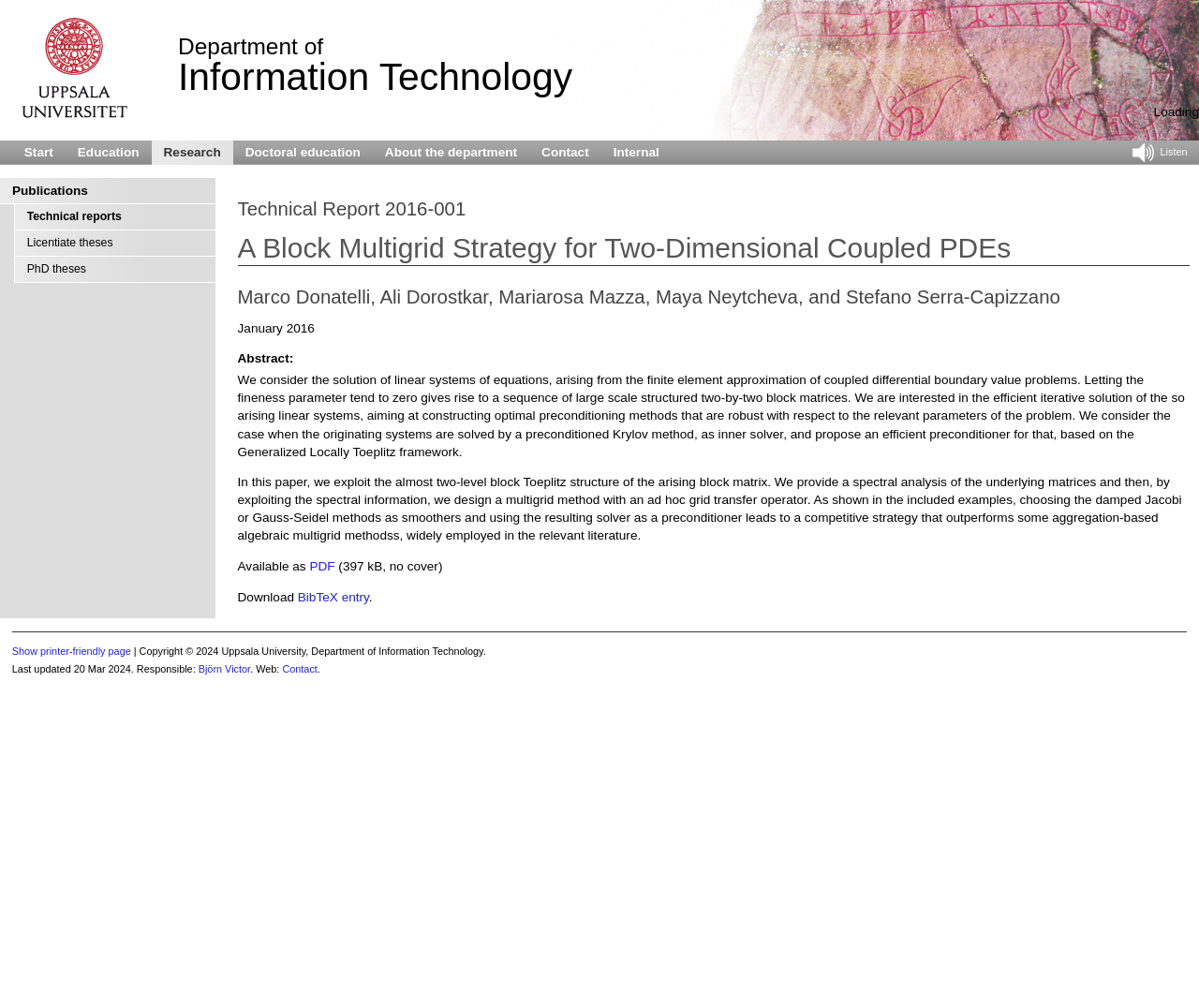What is the name of the department?
Look at the screenshot and respond with one word or a short phrase.

Department of Information Technology